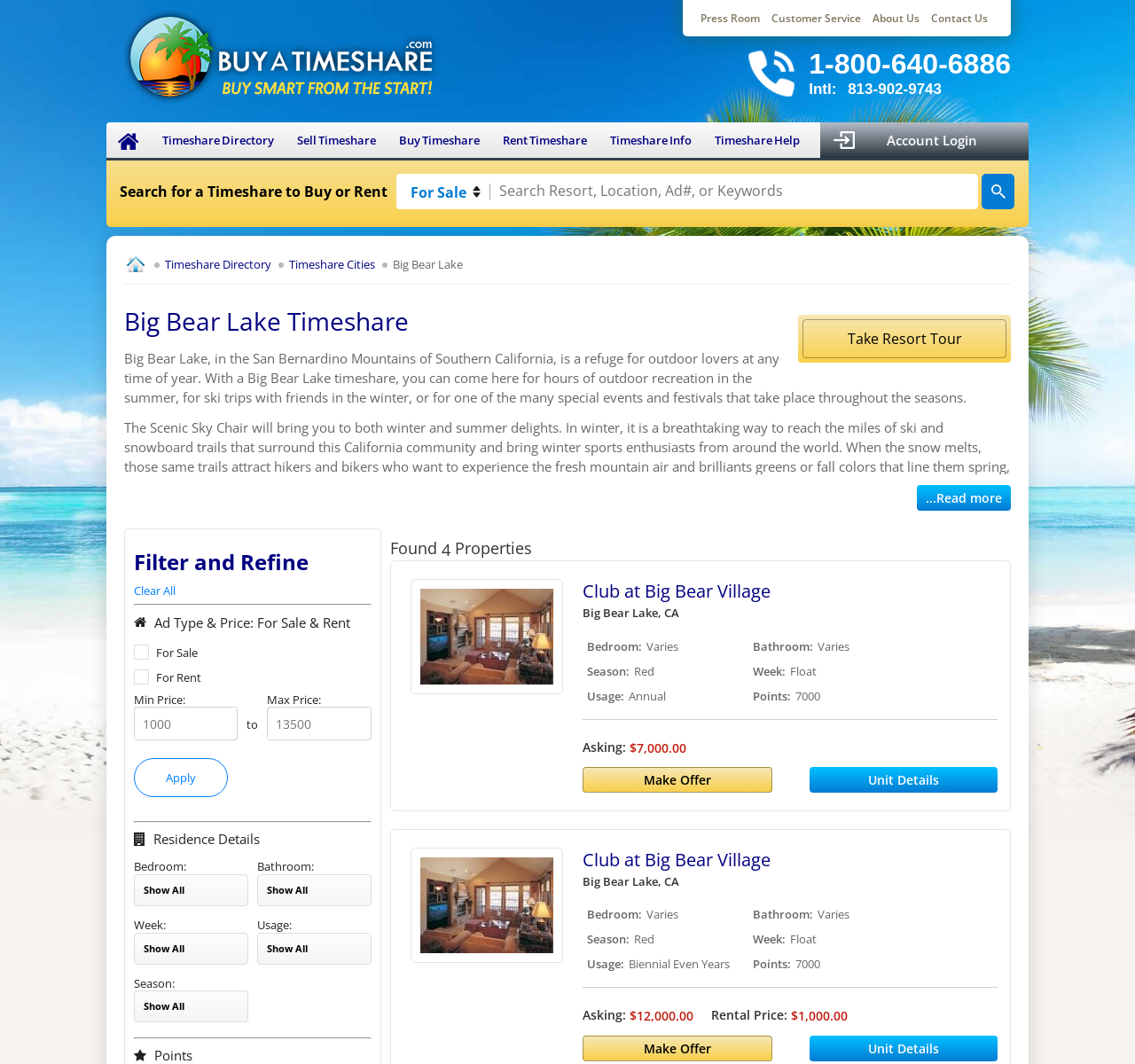Please specify the bounding box coordinates of the clickable region necessary for completing the following instruction: "Filter by price". The coordinates must consist of four float numbers between 0 and 1, i.e., [left, top, right, bottom].

[0.118, 0.65, 0.163, 0.665]